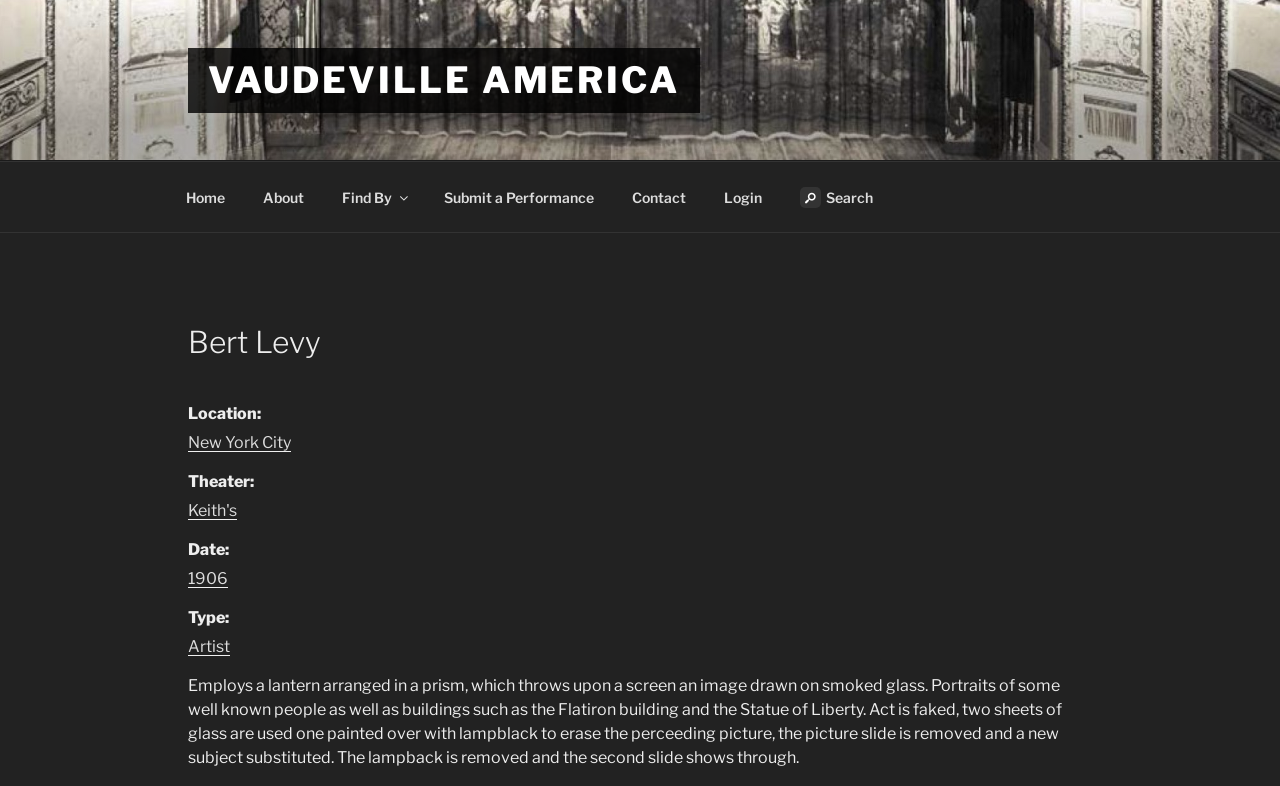Identify the bounding box coordinates for the UI element described as: "New York City".

[0.147, 0.55, 0.227, 0.574]